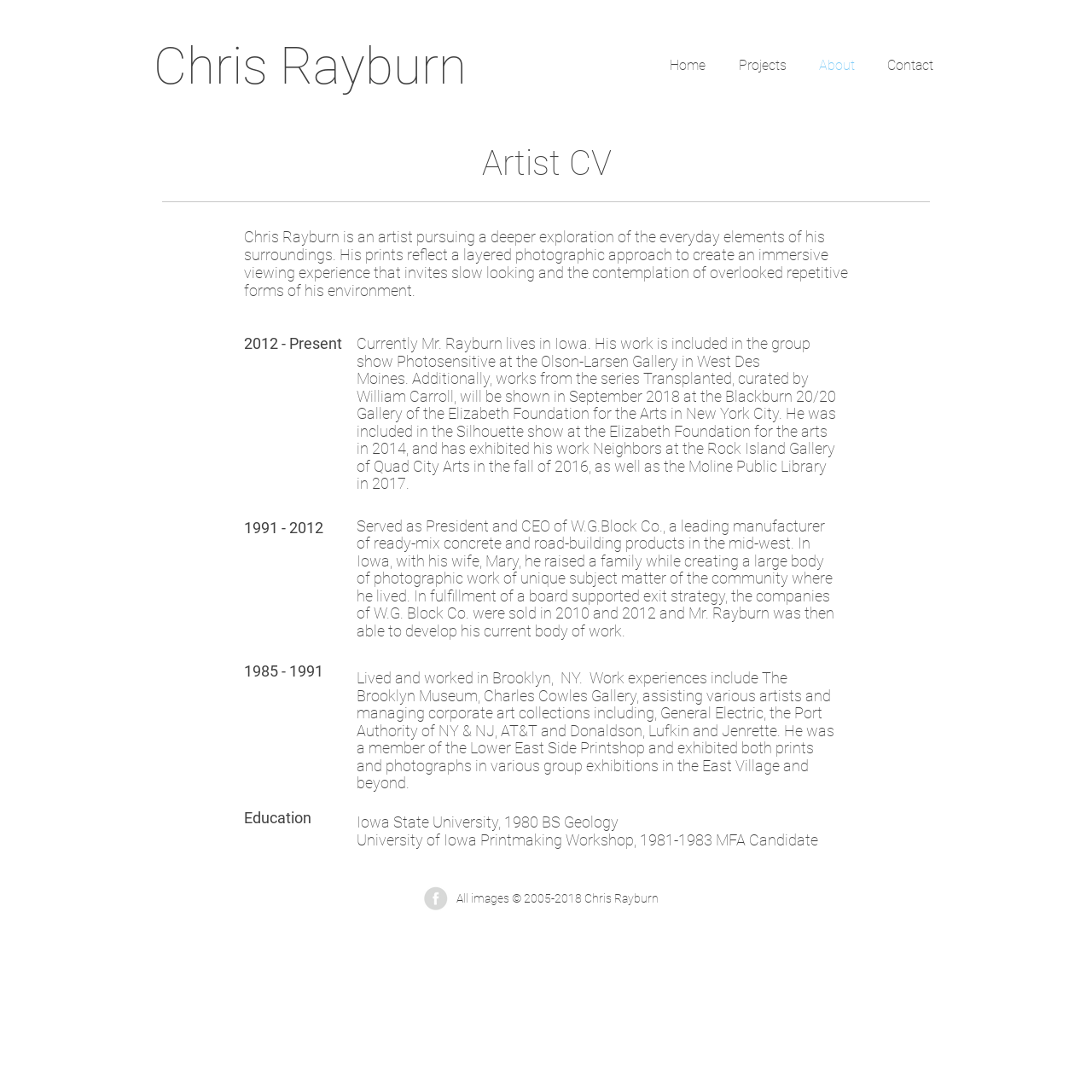Produce an extensive caption that describes everything on the webpage.

The webpage is an artist's CV, showcasing Chris Rayburn's background, experience, and achievements. At the top, there is a heading with the artist's name, "Chris Rayburn", which is also a link. To the right of this heading, there is a navigation menu with links to "Home", "Projects", "About", and "Contact".

Below the navigation menu, there is a main section that takes up most of the page. It starts with a heading "Artist CV" and is followed by a brief introduction to Chris Rayburn's artistic approach and style. This introduction is a block of text that spans about two-thirds of the page width.

Underneath the introduction, there are three blocks of text that describe the artist's biography, including his current residence, exhibitions, and past work experiences. These blocks of text are stacked vertically and take up about half of the page width.

To the left of these blocks of text, there are four headings that categorize the artist's experience: "2012 - Present", "1991 - 2012", "1985 - 1991", and "Education". These headings are stacked vertically and are aligned with the left edge of the blocks of text.

Below the biography section, there is a section dedicated to the artist's education, which includes two lines of text describing his academic background.

At the very bottom of the page, there is a footer section that contains a copyright notice stating that all images are copyrighted by Chris Rayburn from 2005 to 2018. To the left of this notice, there is a link to the artist's Facebook page, represented by a Facebook icon.